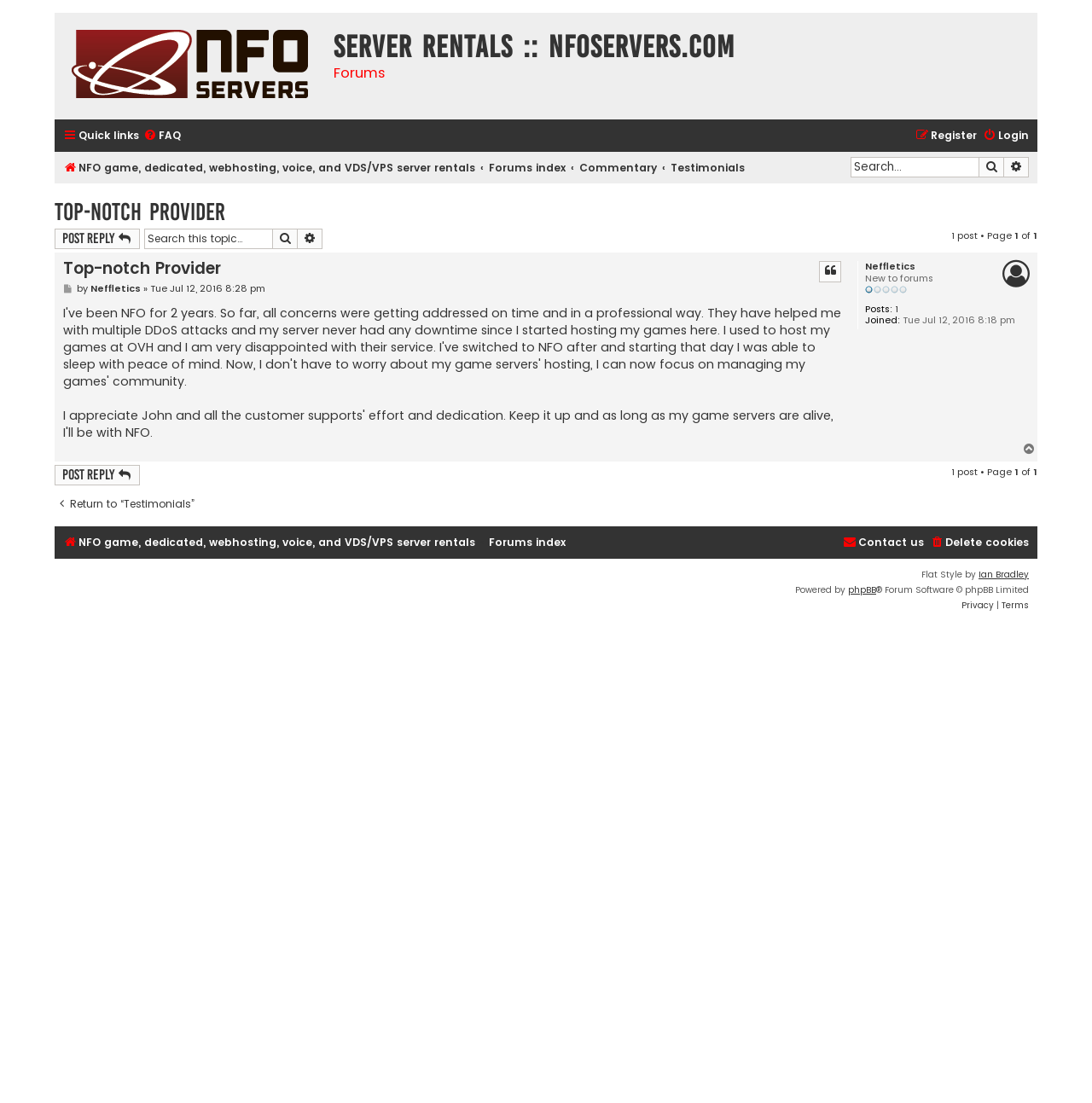What is the username of the user who posted?
From the details in the image, provide a complete and detailed answer to the question.

The username is mentioned in the link 'Neffletics' which is part of the description list detail.